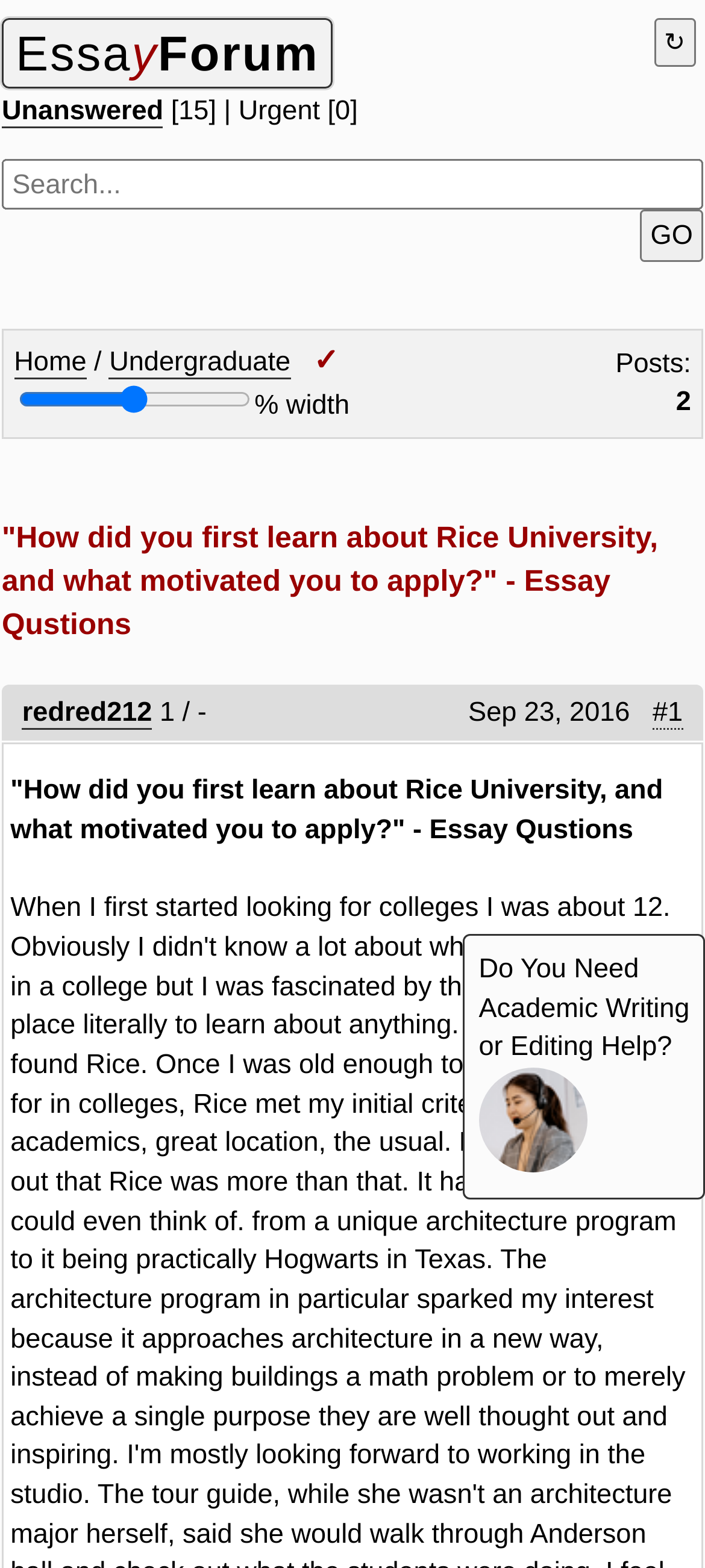What is the name of the user who created a thread?
Your answer should be a single word or phrase derived from the screenshot.

redred212